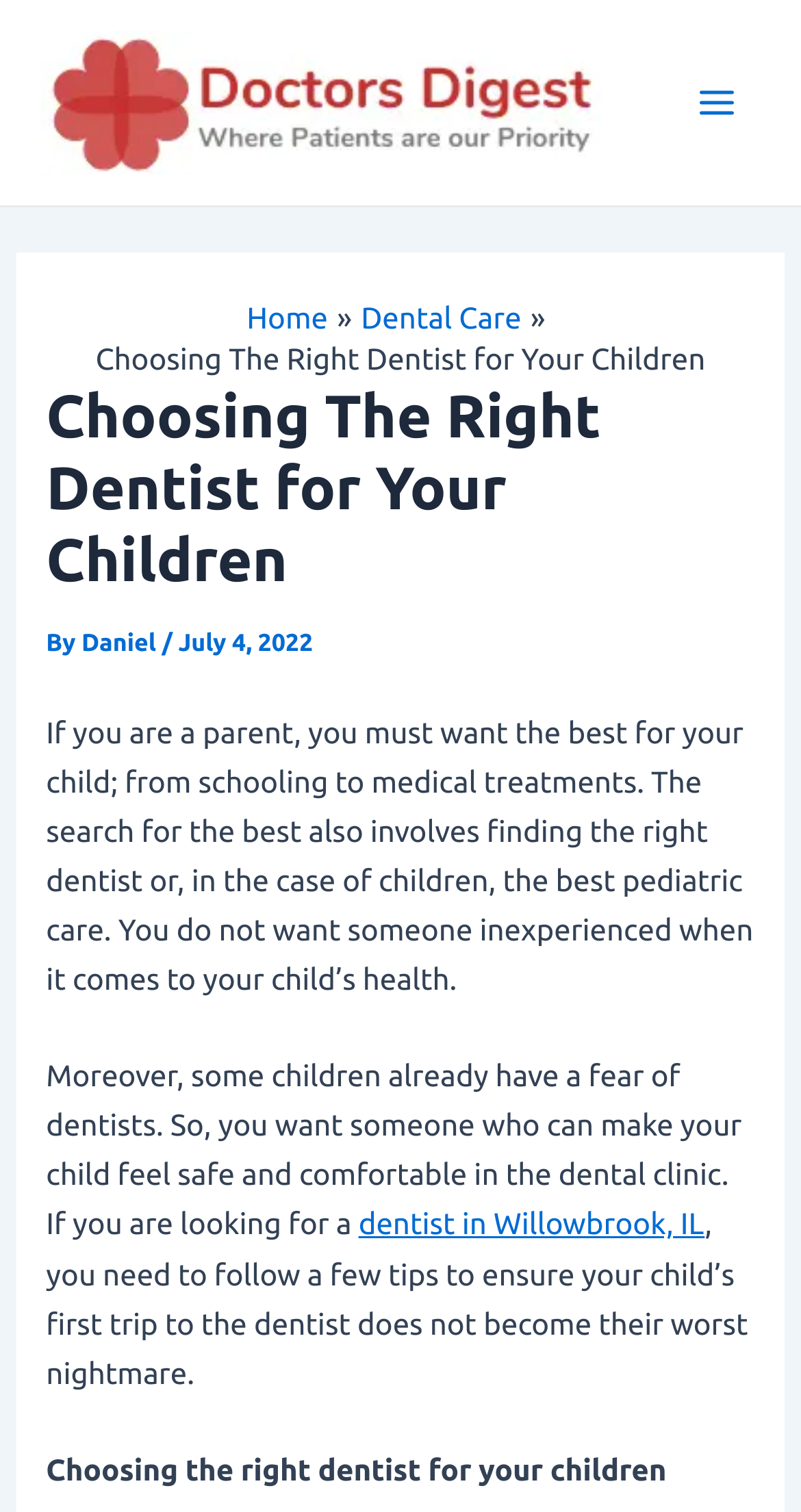Please provide the bounding box coordinates for the UI element as described: "dentist in Willowbrook, IL". The coordinates must be four floats between 0 and 1, represented as [left, top, right, bottom].

[0.448, 0.798, 0.88, 0.821]